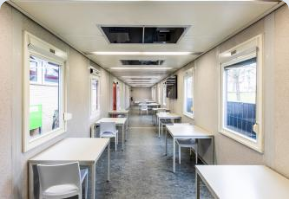Give an in-depth description of the image.

The image depicts a spacious and well-lit interior of a modular building, specifically designed for various purposes such as offices or communal spaces. The long, narrow corridor features several white tables with accompanying chairs arranged neatly, providing ample space for collaborative work or gatherings. Large windows on either side allow natural light to flood in, enhancing the welcoming atmosphere. The ceiling includes stylish lighting and ventilation systems, indicating a focus on comfort and functionality. This design exemplifies the flexibility and practicality of modular solutions, catering to diverse needs in environments such as construction sites or temporary facilities.